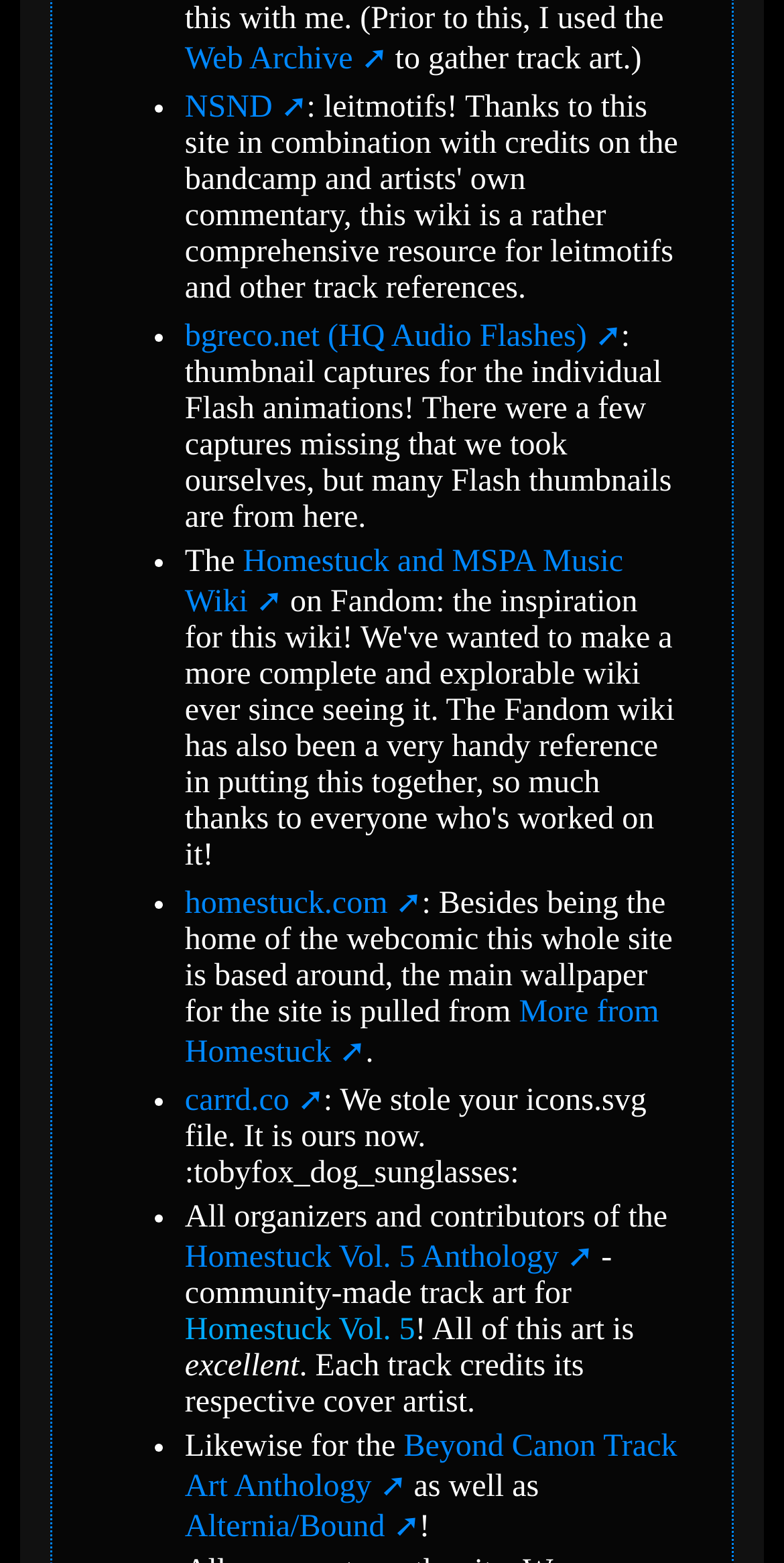Identify the bounding box for the described UI element: "Beyond Canon Track Art Anthology".

[0.236, 0.915, 0.864, 0.962]